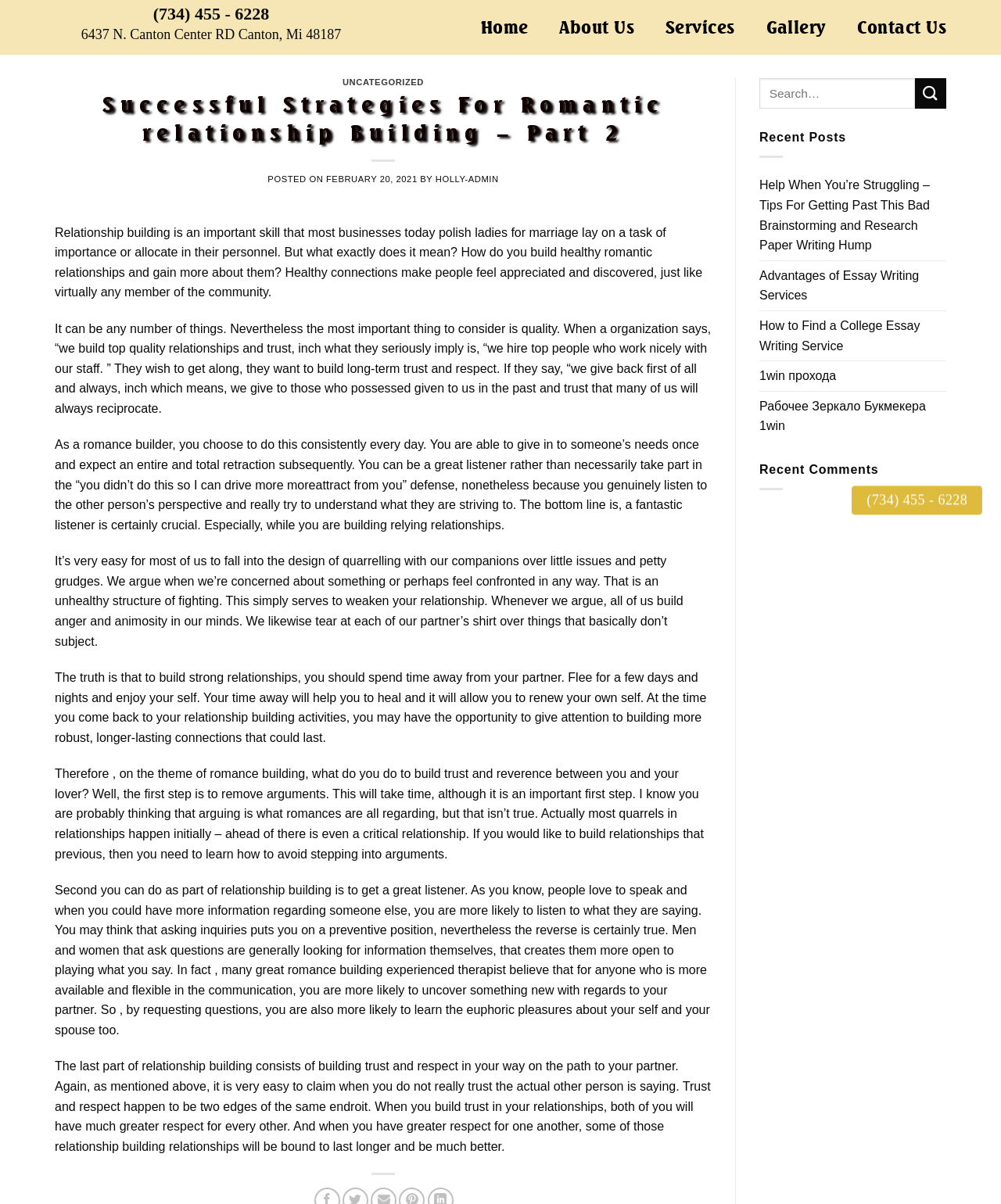What is the phone number on the top left?
Based on the image, provide your answer in one word or phrase.

(734) 455 - 6228